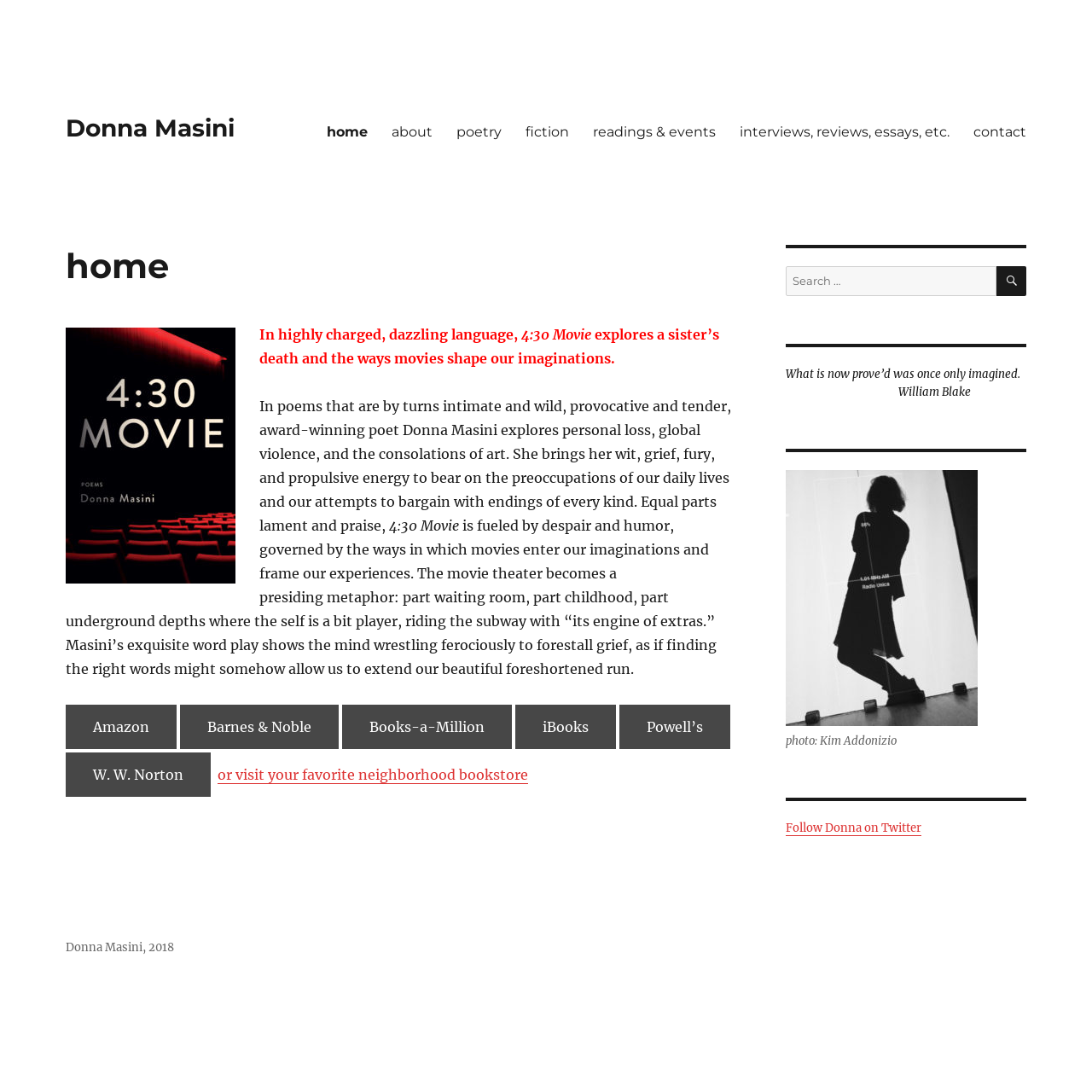Find the bounding box coordinates of the element I should click to carry out the following instruction: "Buy the book on Amazon".

[0.06, 0.645, 0.162, 0.686]